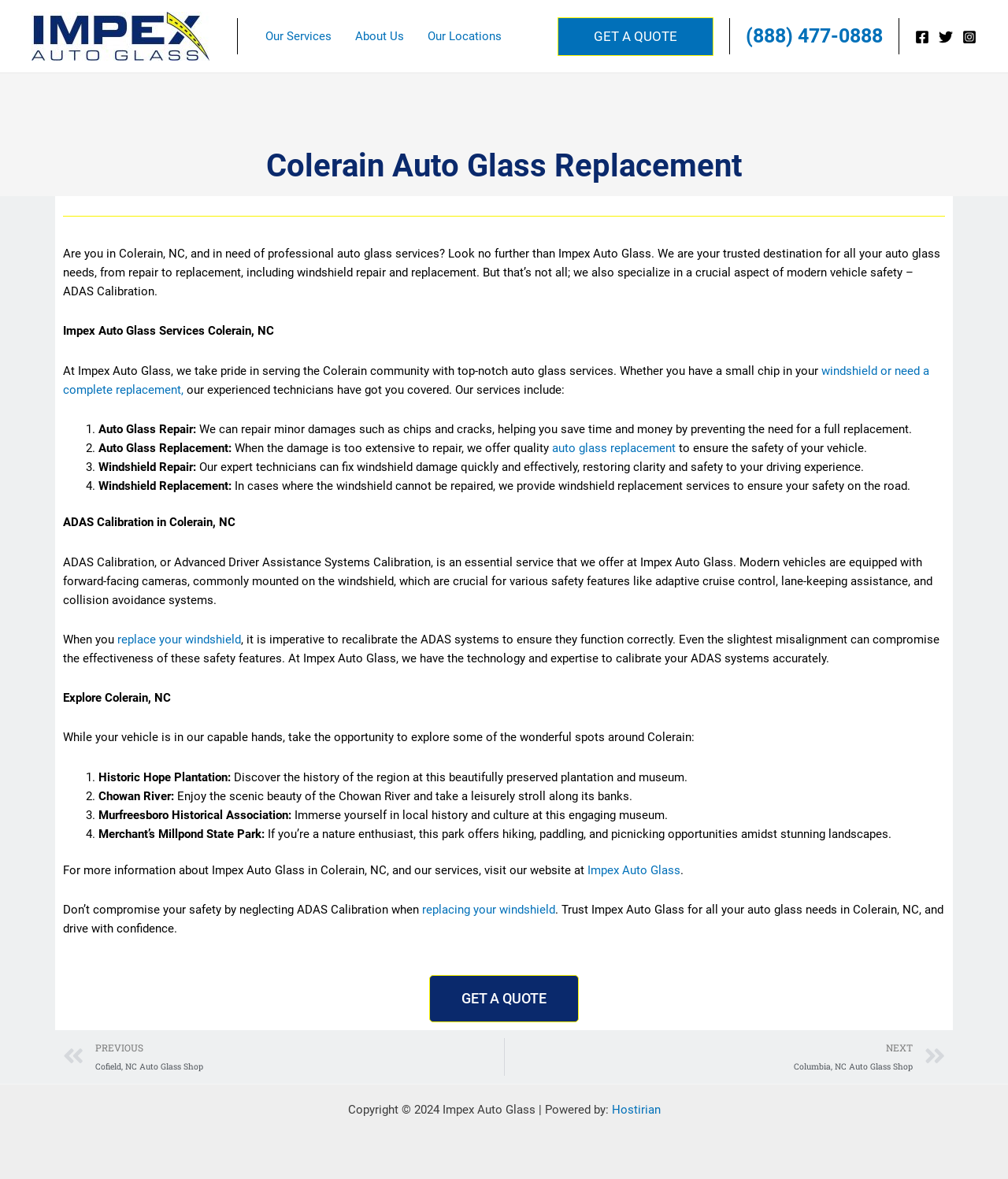What is the name of the auto glass shop?
Based on the image, please offer an in-depth response to the question.

I found the name of the auto glass shop by looking at the root element which has the text 'Colerain Auto Glass Replacement - Impex Auto Glass' and also by looking at the link element with the text 'Impex Auto Glass'.